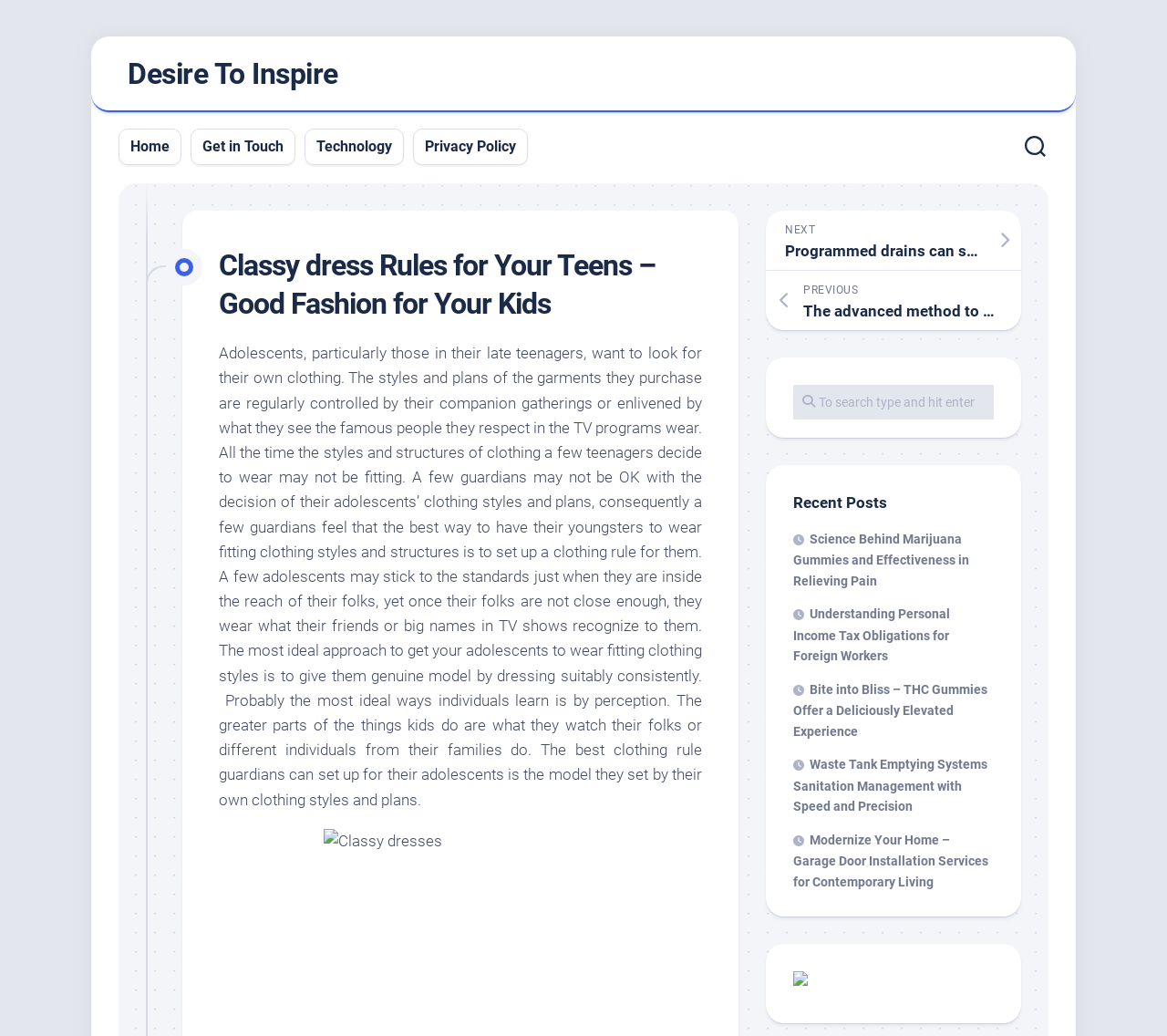Please specify the bounding box coordinates of the clickable region to carry out the following instruction: "Type in the search box". The coordinates should be four float numbers between 0 and 1, in the format [left, top, right, bottom].

[0.68, 0.371, 0.852, 0.405]